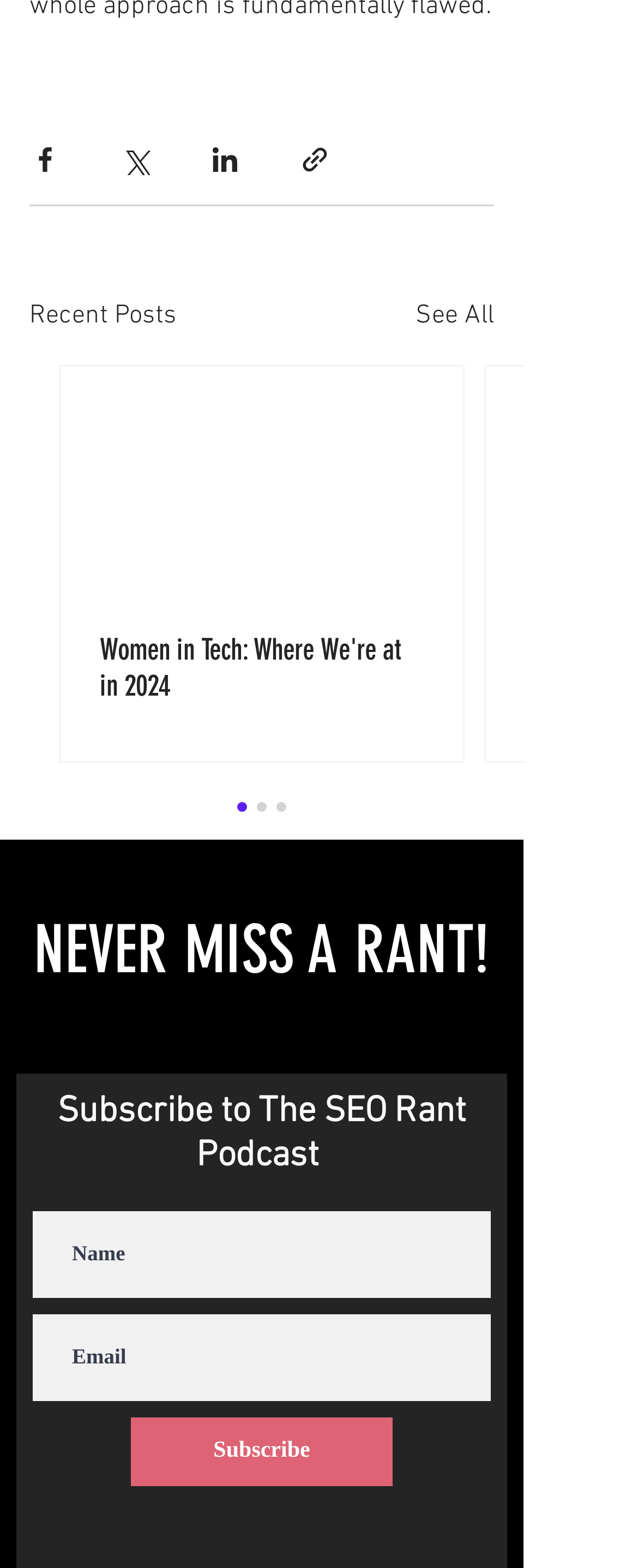Please find the bounding box for the UI component described as follows: "aria-label="iTunes"".

[0.149, 0.673, 0.208, 0.697]